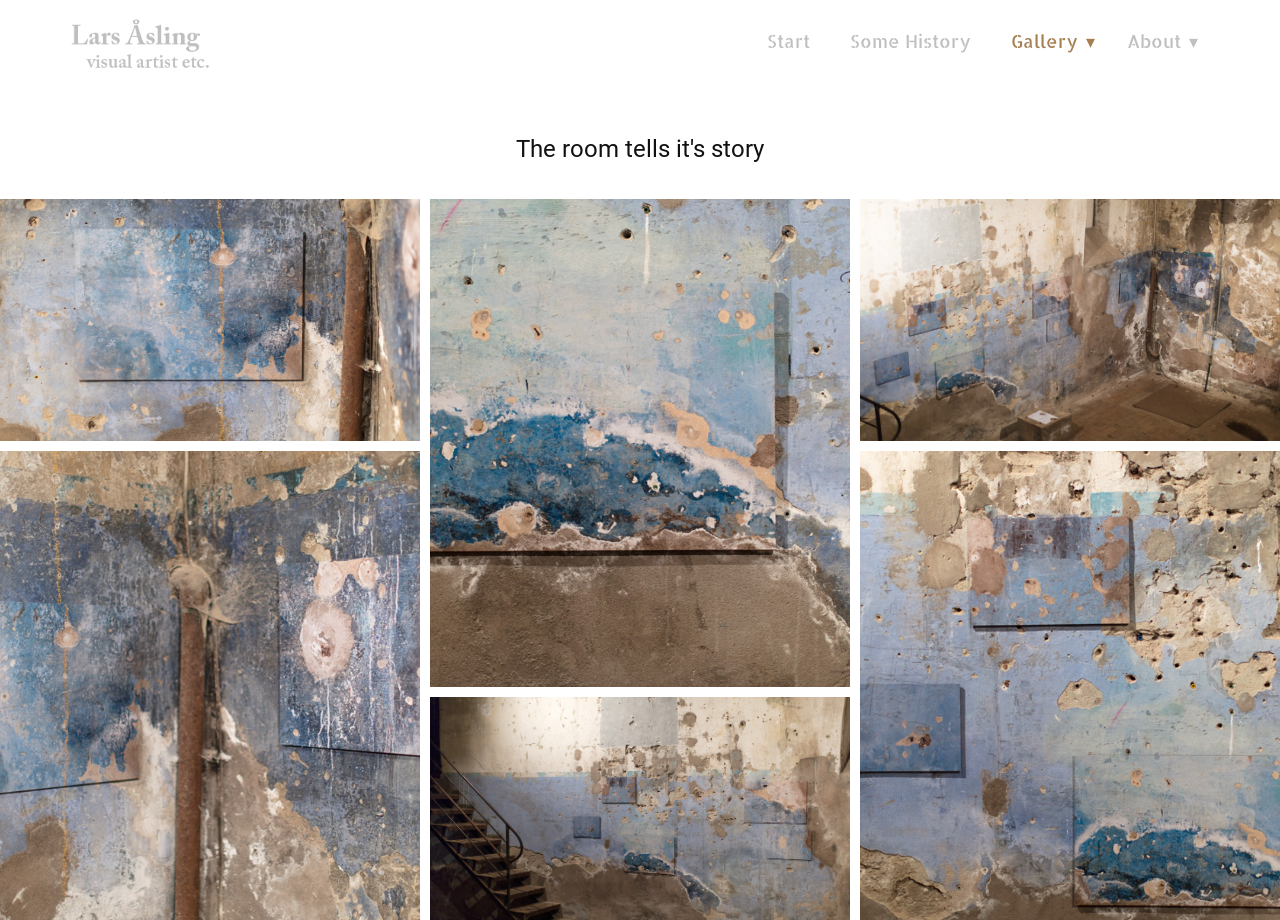Describe in detail what you see on the webpage.

The webpage appears to be a personal art portfolio or website. At the top left corner, there is a small image linked to another webpage. To the right of this image, there are three navigation links: "Start", "Some History", and two text elements "Gallery" and "About", which are likely menu items or categories. 

Below the navigation links, there is a prominent heading that reads "The room tells it's story", which seems to be the title of the webpage or a main section.